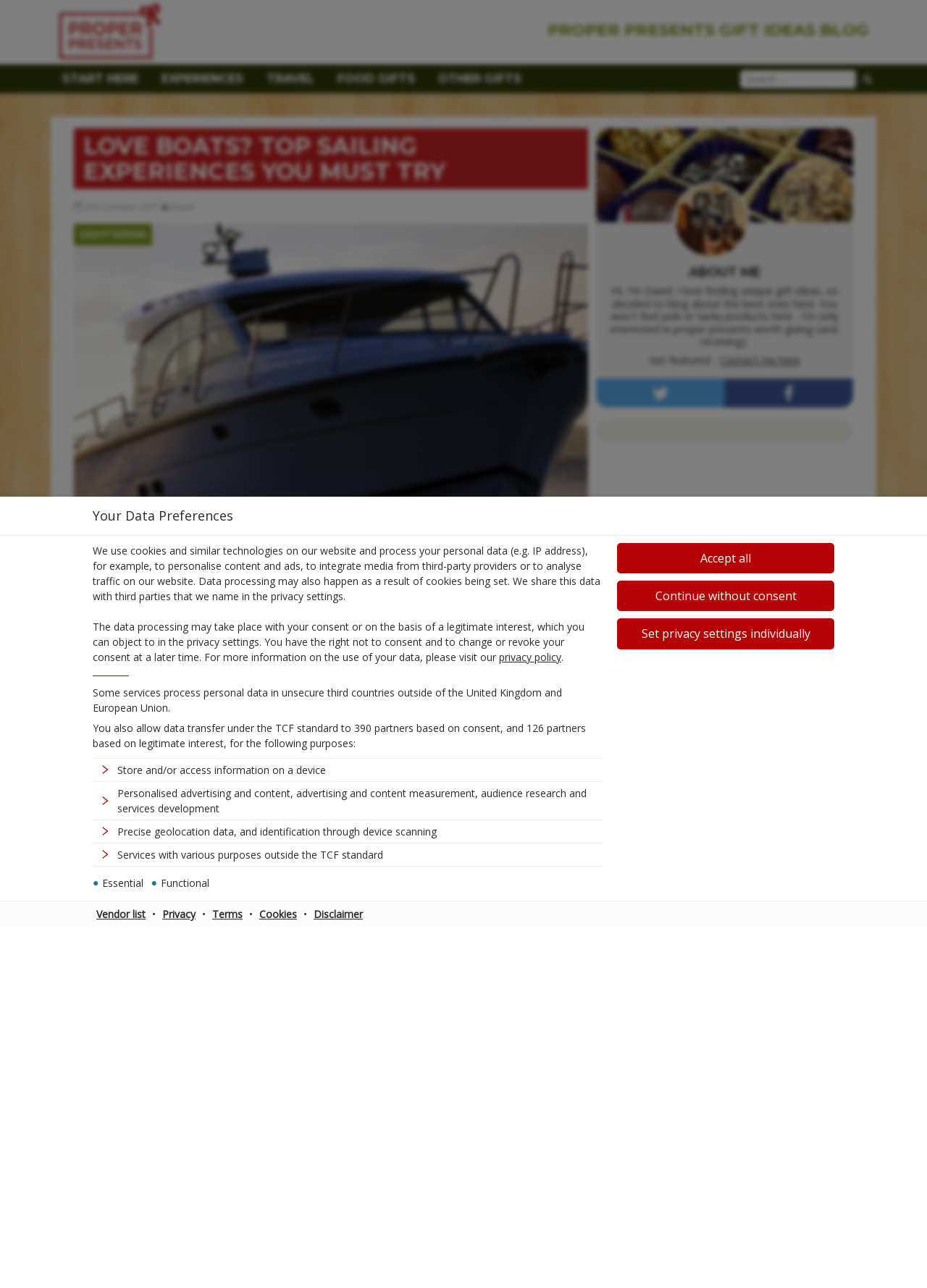Given the content of the image, can you provide a detailed answer to the question?
What is the topic of the link 'Vendor list'?

The link 'Vendor list' suggests that it is related to vendors, possibly providing a list of vendors involved in data processing or other activities on the webpage.